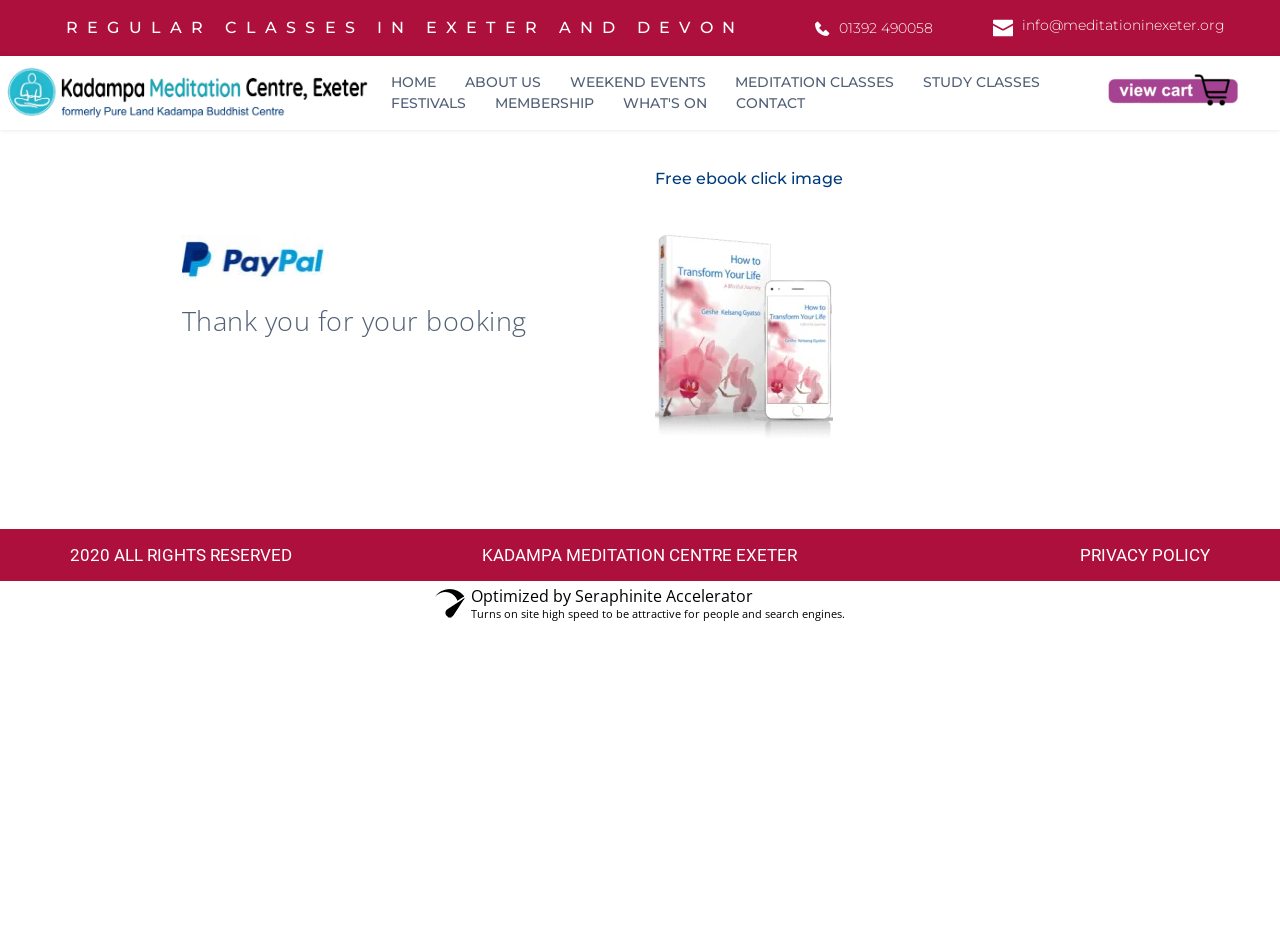What is the name of the meditation centre?
Refer to the screenshot and answer in one word or phrase.

Kadampa Meditation Centre Exeter